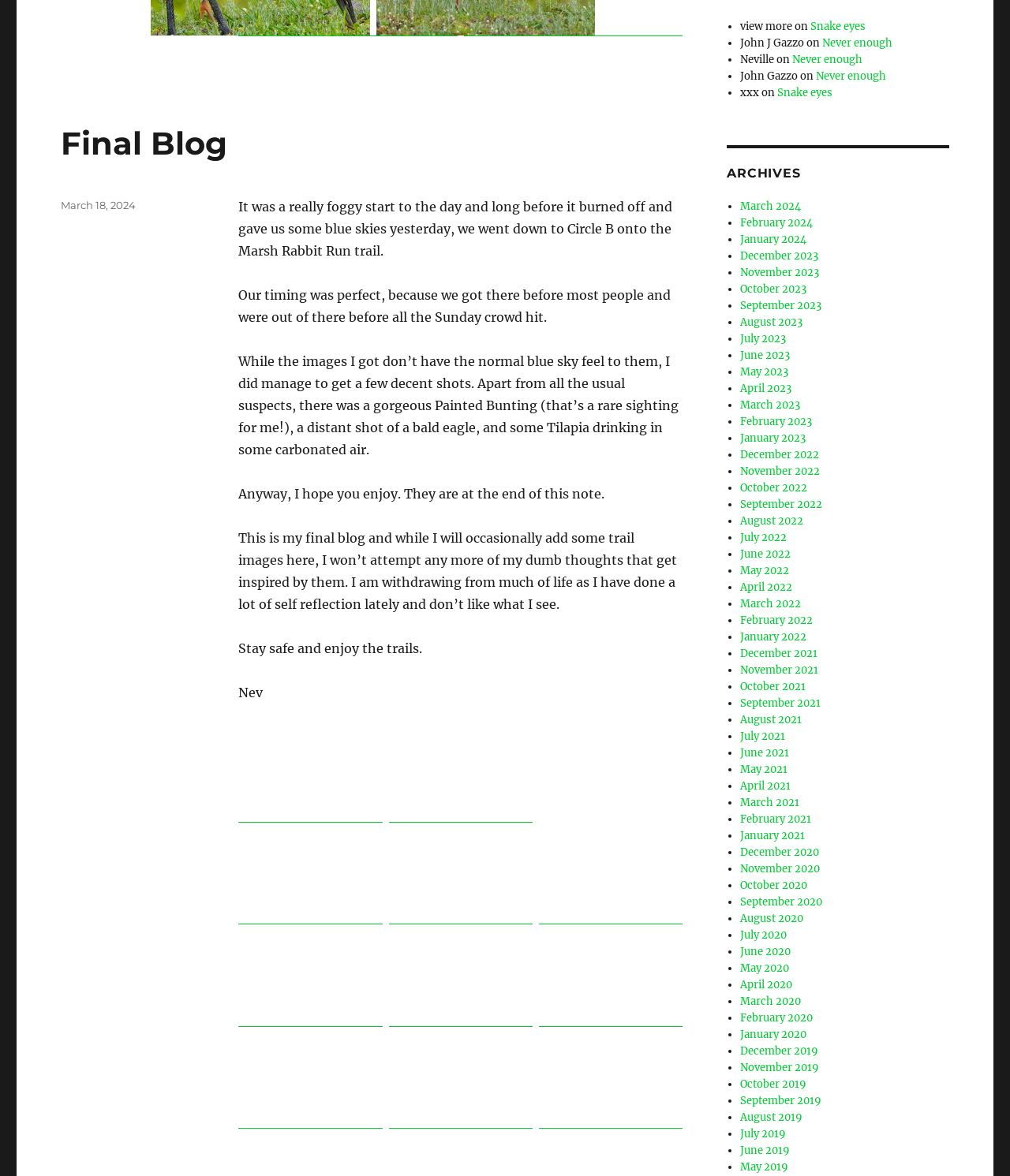Answer in one word or a short phrase: 
How many images are there in the blog?

9